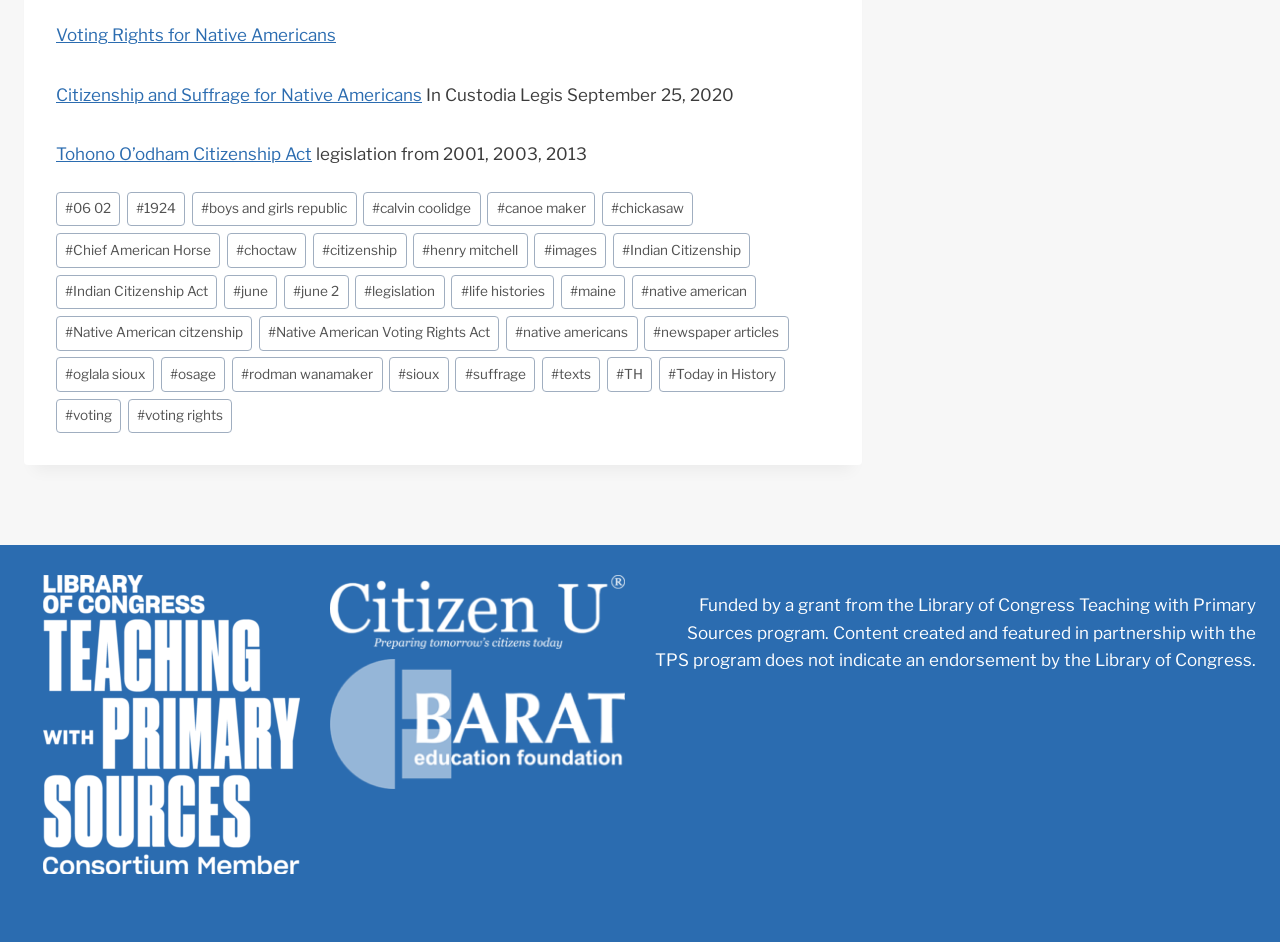What is the topic of the webpage?
Using the information from the image, answer the question thoroughly.

The webpage appears to be discussing Native American rights, specifically voting rights and citizenship, as evidenced by the links and text on the page.